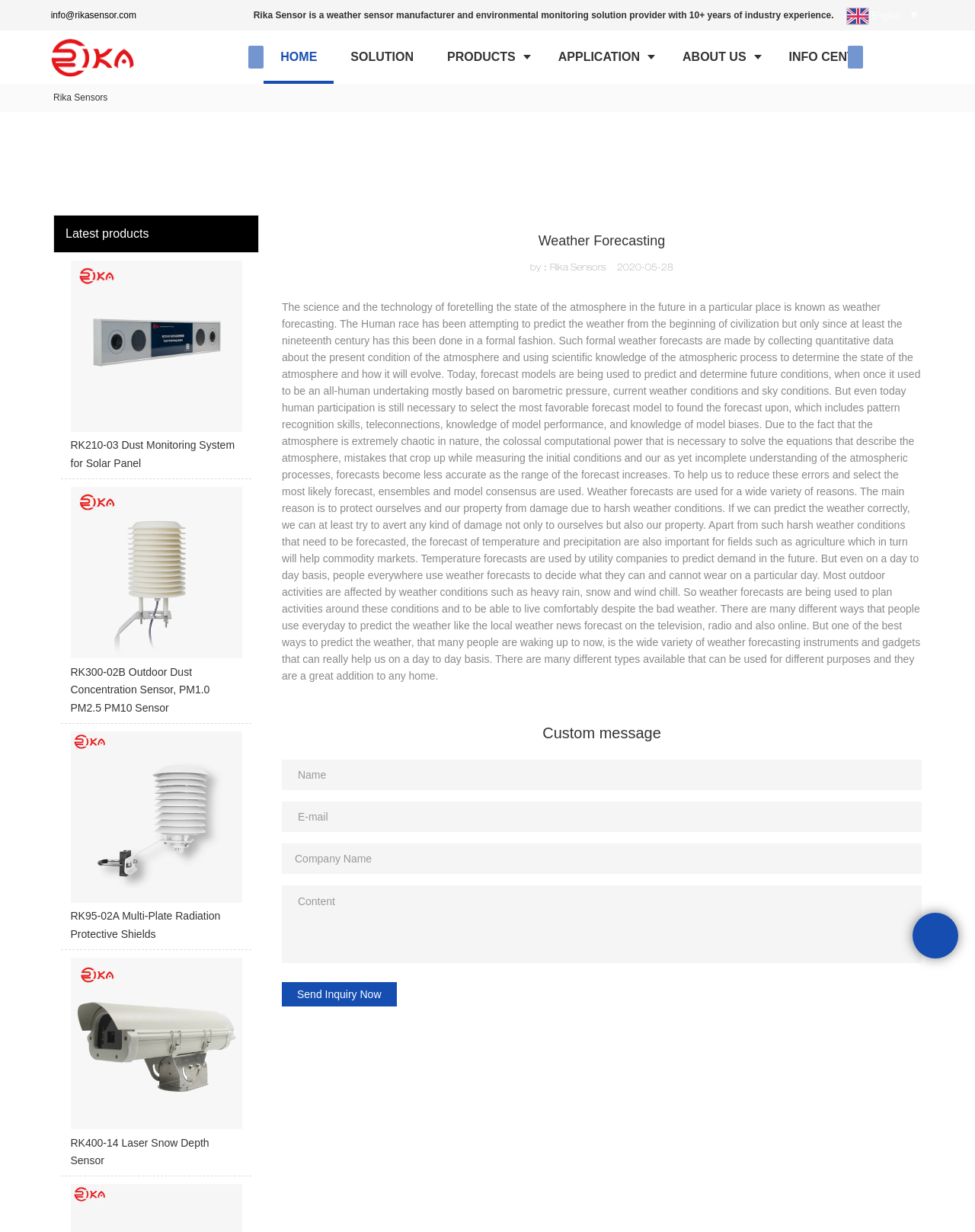Determine the bounding box coordinates of the section I need to click to execute the following instruction: "Click the 'RK210-03 Dust Monitoring System for Solar Panel' link". Provide the coordinates as four float numbers between 0 and 1, i.e., [left, top, right, bottom].

[0.062, 0.211, 0.258, 0.388]